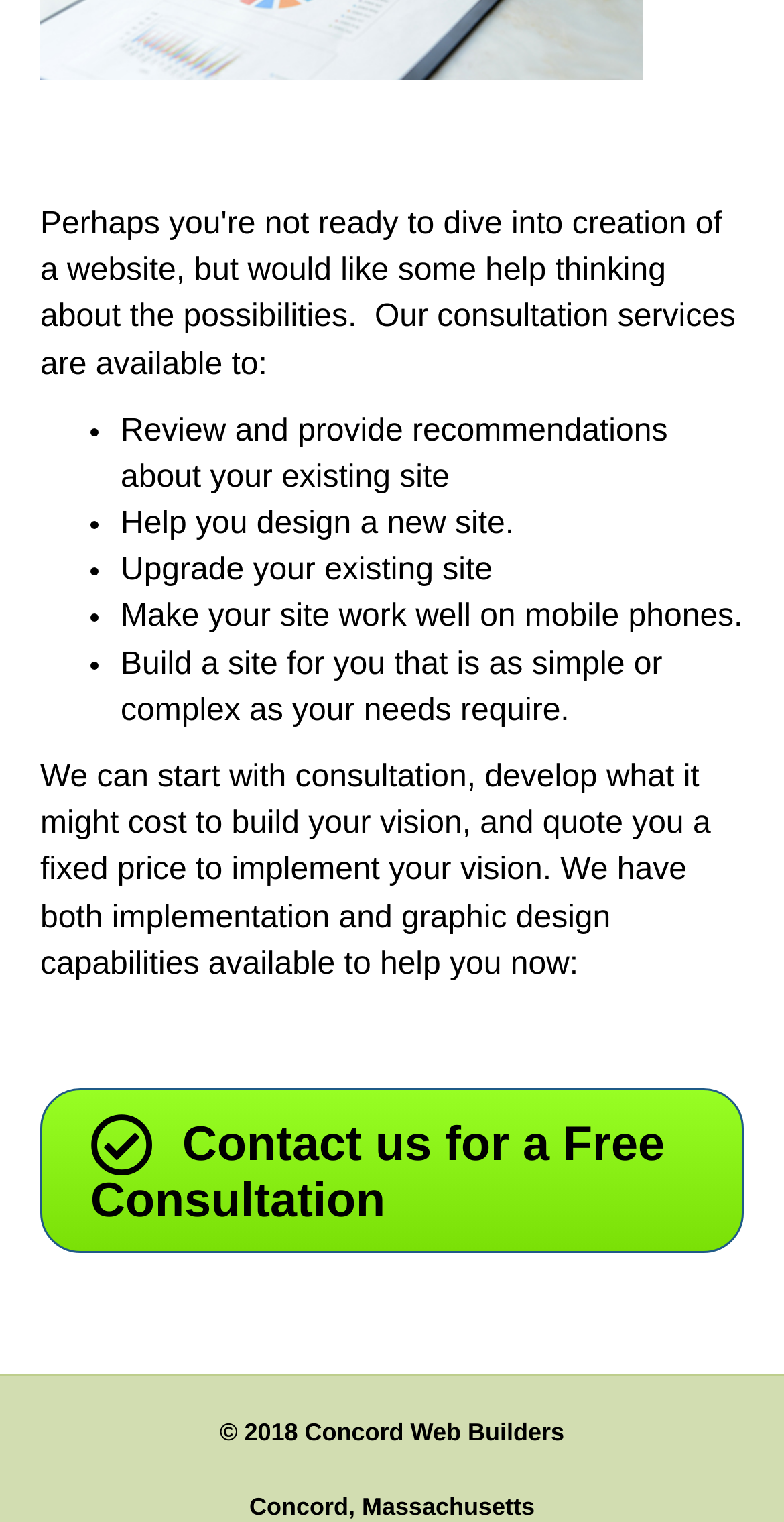Respond to the question below with a single word or phrase:
What is the next step after consultation?

Get a fixed price quote